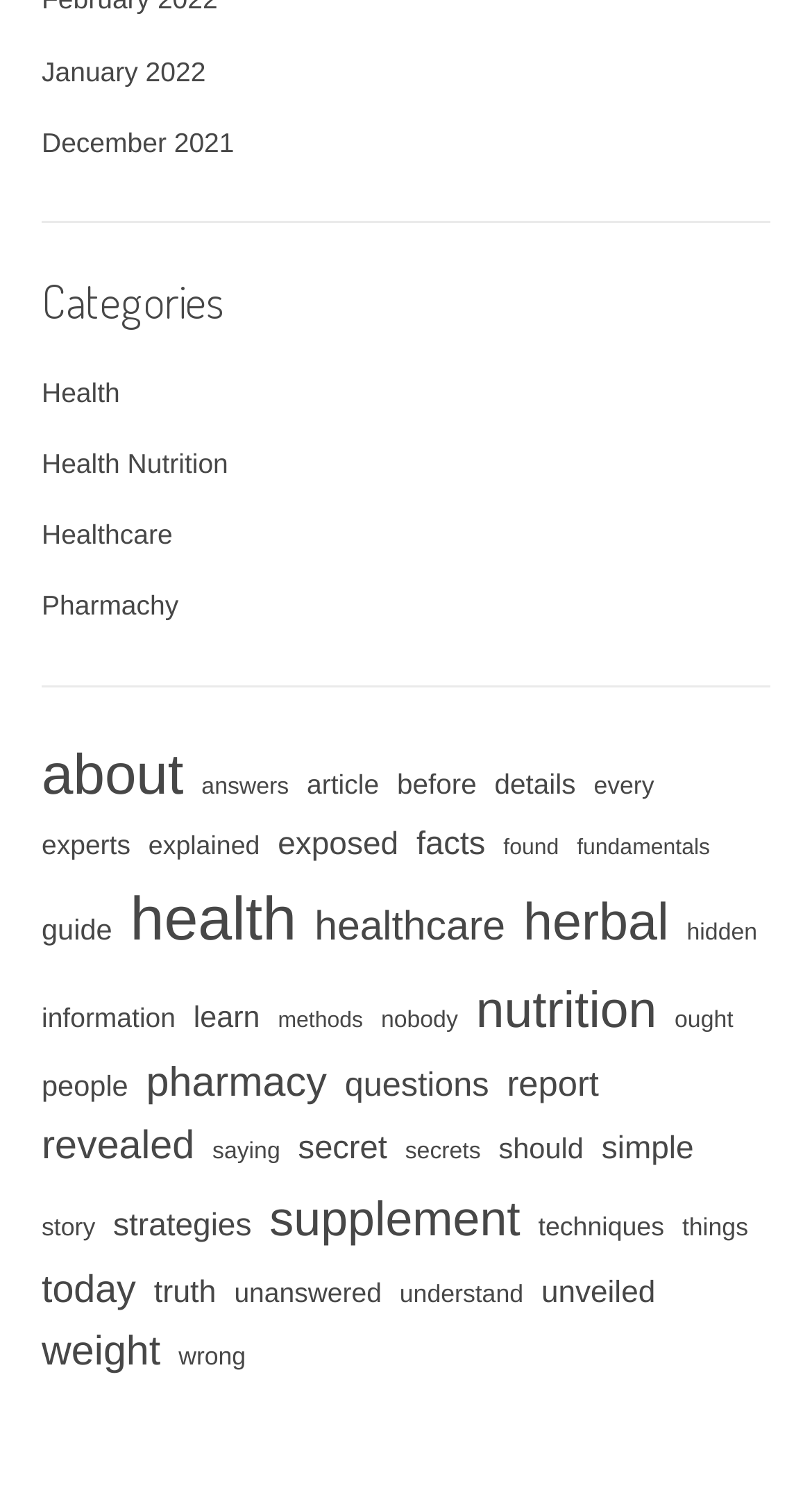Please mark the bounding box coordinates of the area that should be clicked to carry out the instruction: "View January 2022 archives".

[0.051, 0.037, 0.253, 0.057]